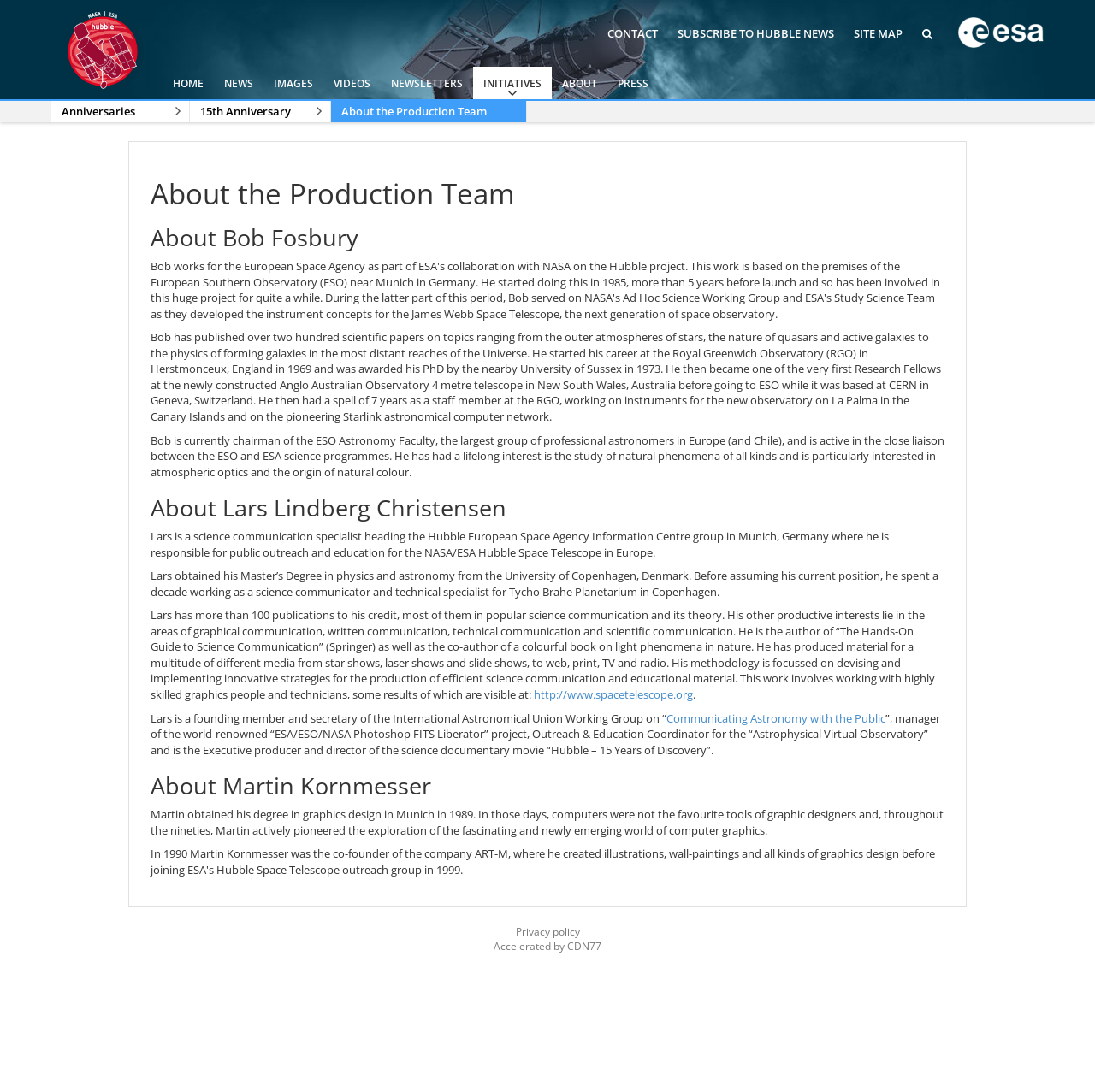Refer to the element description Accelerated by CDN77 and identify the corresponding bounding box in the screenshot. Format the coordinates as (top-left x, top-left y, bottom-right x, bottom-right y) with values in the range of 0 to 1.

[0.125, 0.86, 0.875, 0.874]